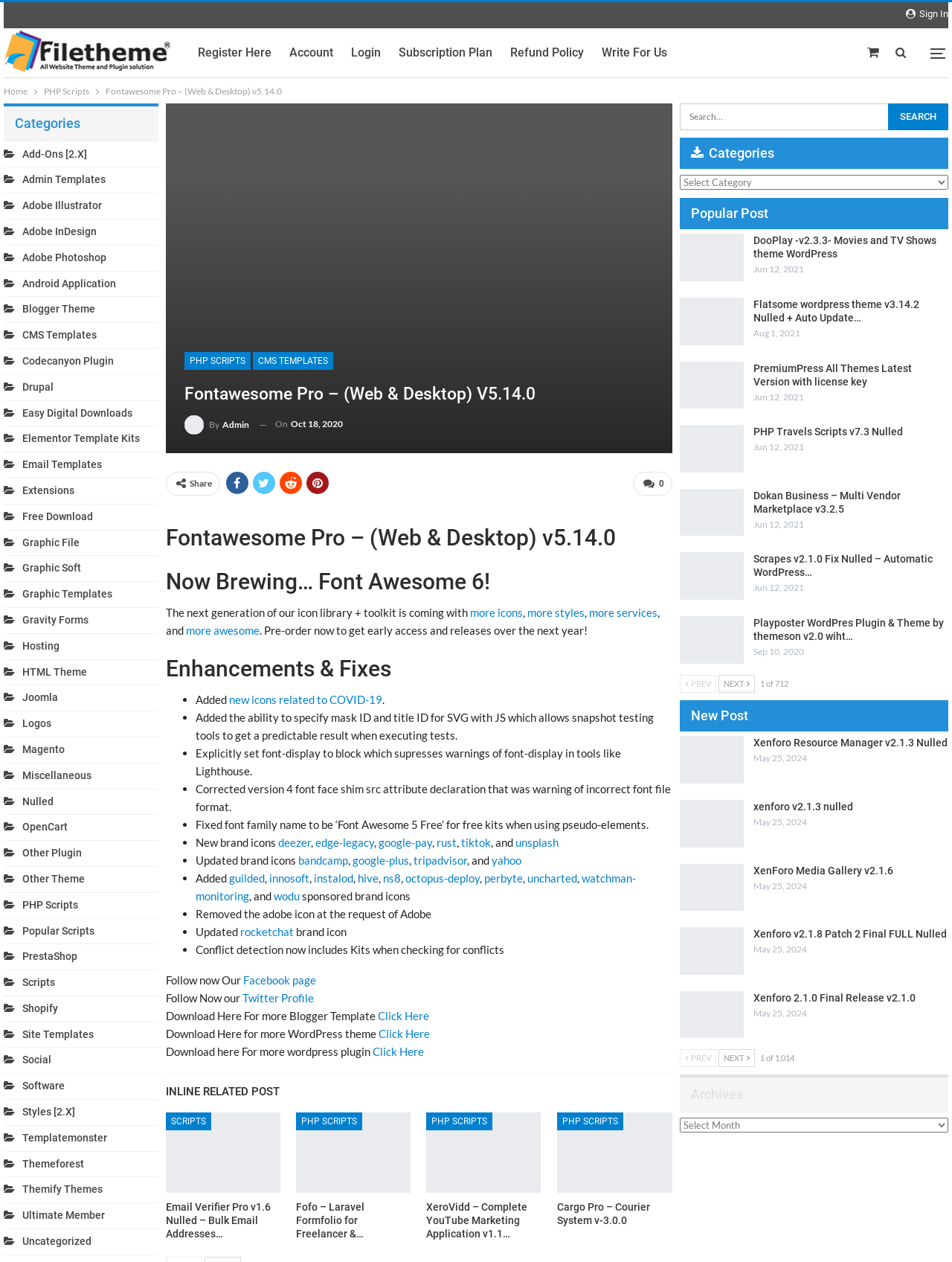Please identify the webpage's heading and generate its text content.

Fontawesome Pro – (Web & Desktop) V5.14.0